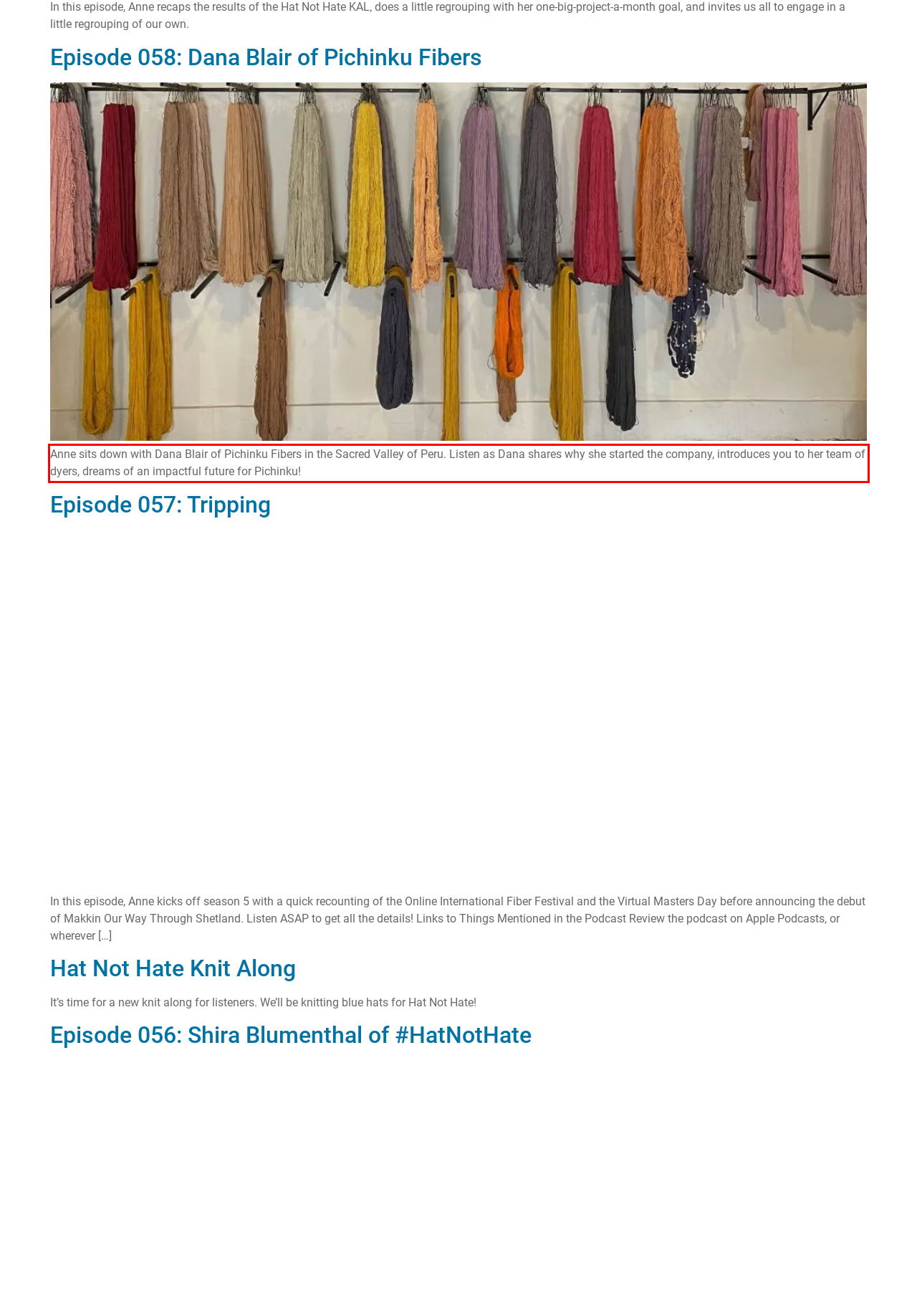Given the screenshot of the webpage, identify the red bounding box, and recognize the text content inside that red bounding box.

Anne sits down with Dana Blair of Pichinku Fibers in the Sacred Valley of Peru. Listen as Dana shares why she started the company, introduces you to her team of dyers, dreams of an impactful future for Pichinku!